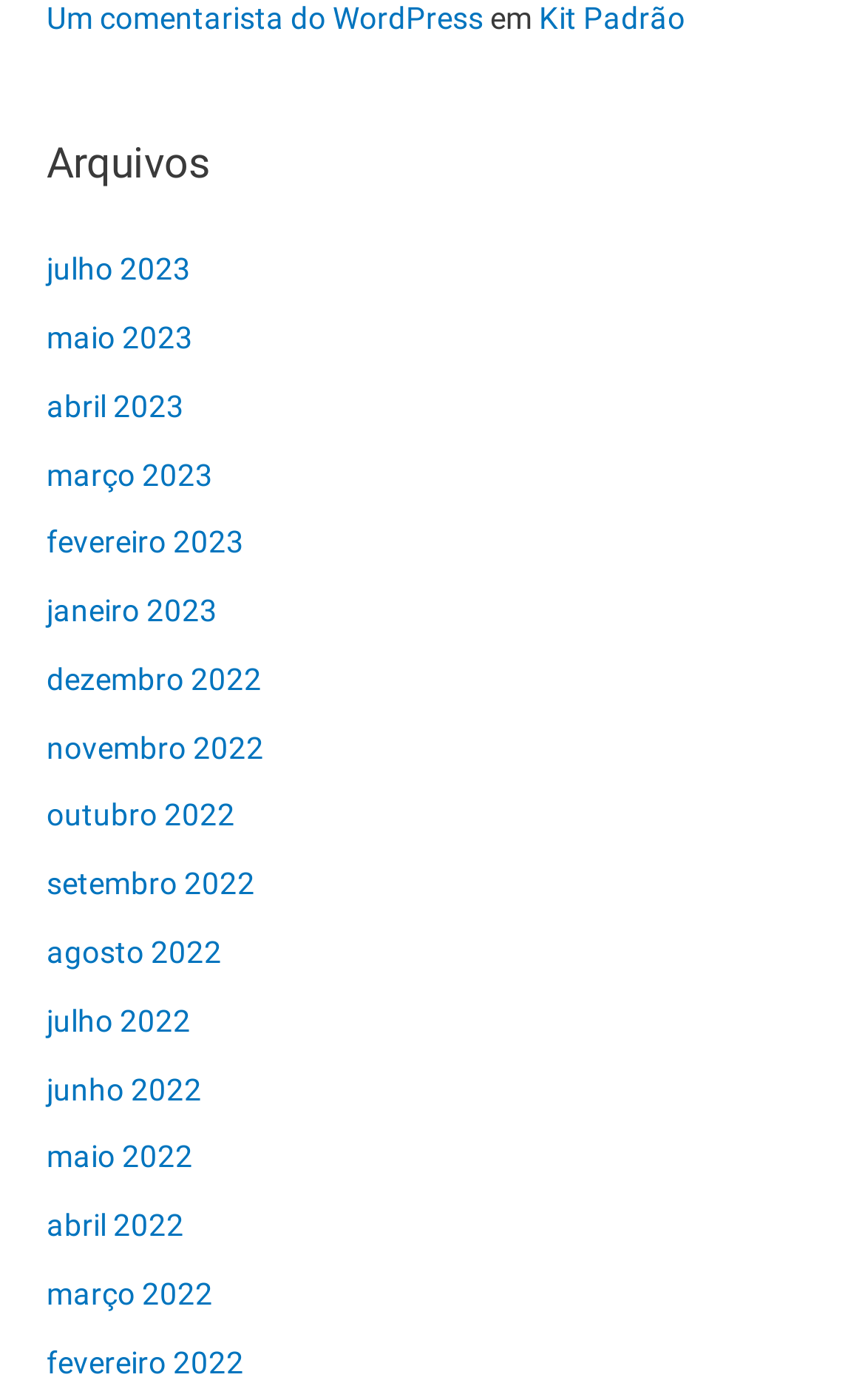Give a one-word or phrase response to the following question: How many months are listed?

16